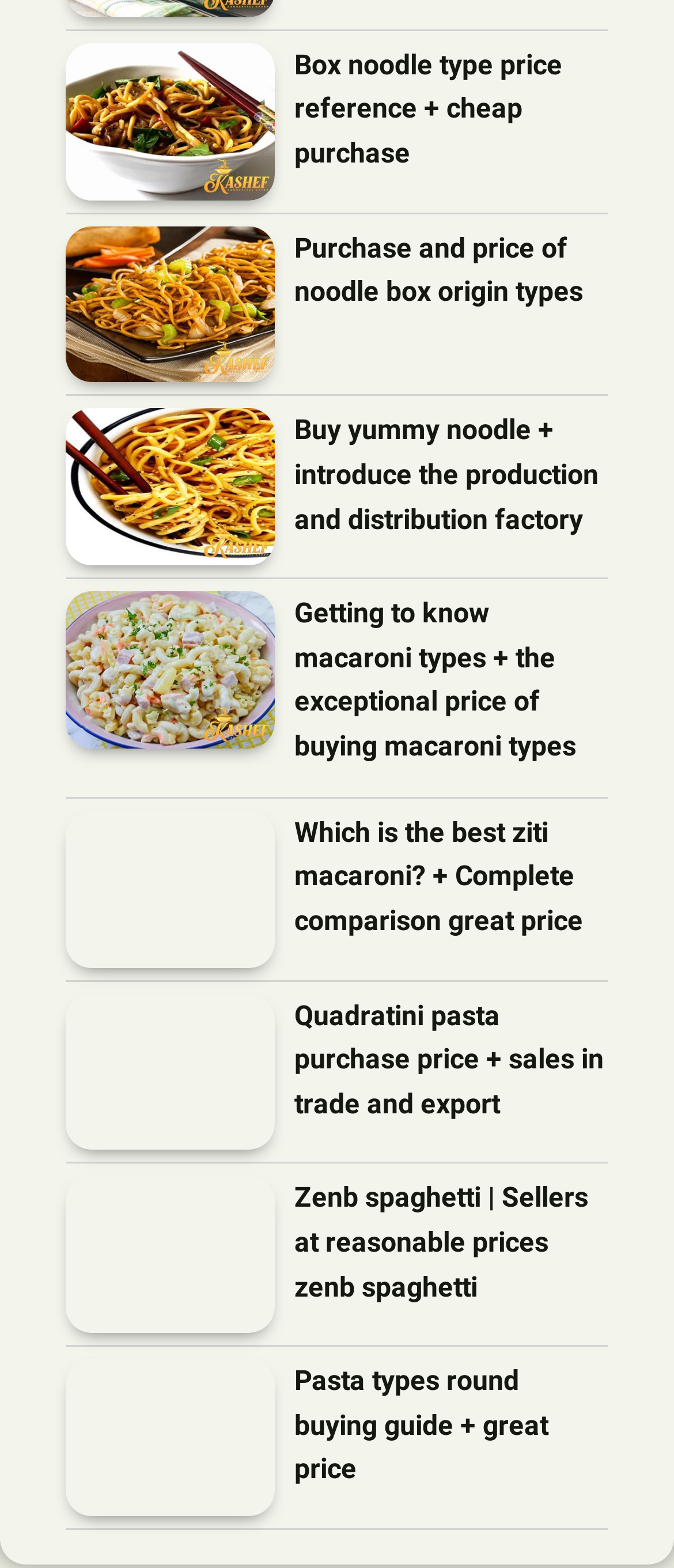Please identify the bounding box coordinates for the region that you need to click to follow this instruction: "Read about buying yummy noodle and its production and distribution factory".

[0.437, 0.261, 0.903, 0.346]